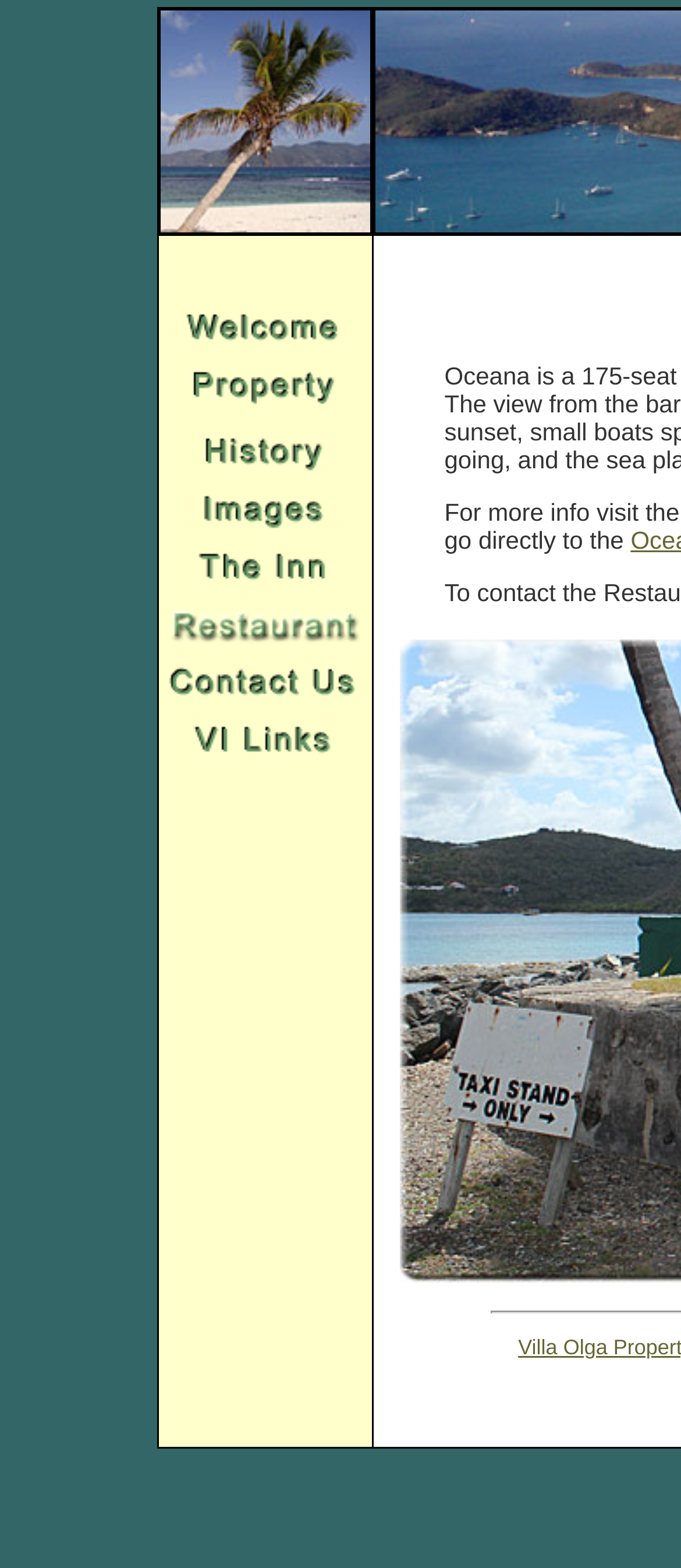How many images are on the page?
Please provide a single word or phrase answer based on the image.

10